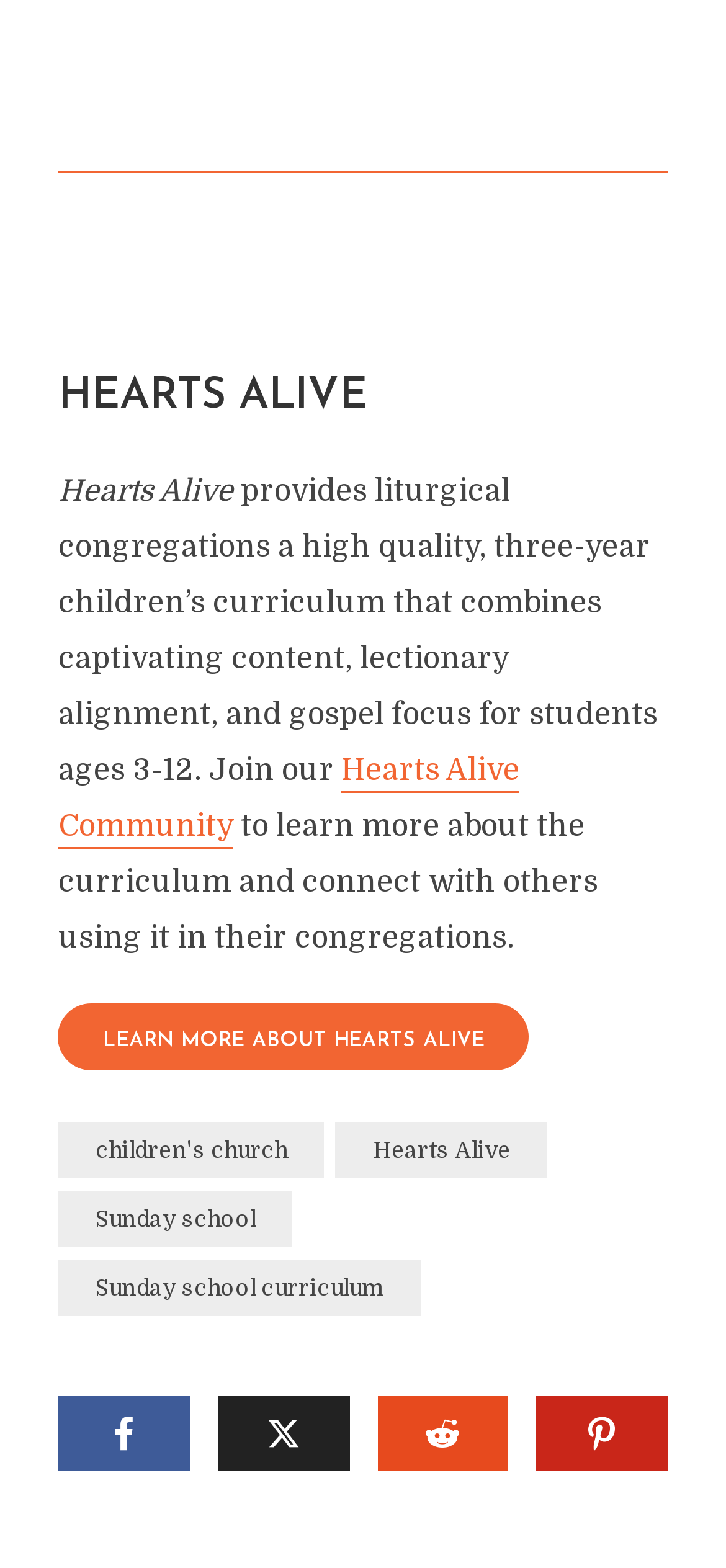Please reply to the following question with a single word or a short phrase:
What is the purpose of the 'Hearts Alive Community' link?

To learn more about the curriculum